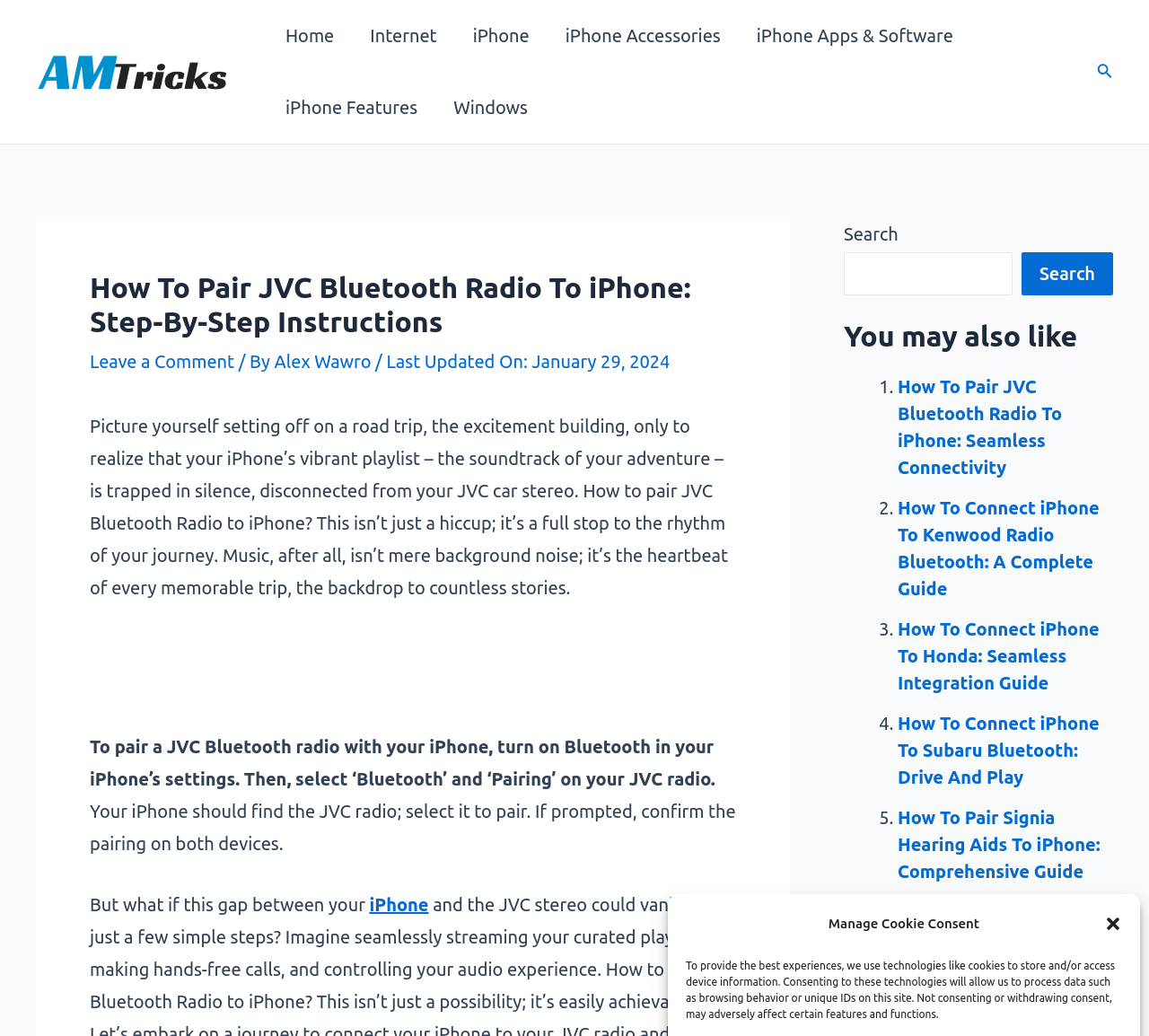Find the bounding box coordinates for the HTML element specified by: "iPhone Accessories".

[0.476, 0.0, 0.643, 0.069]